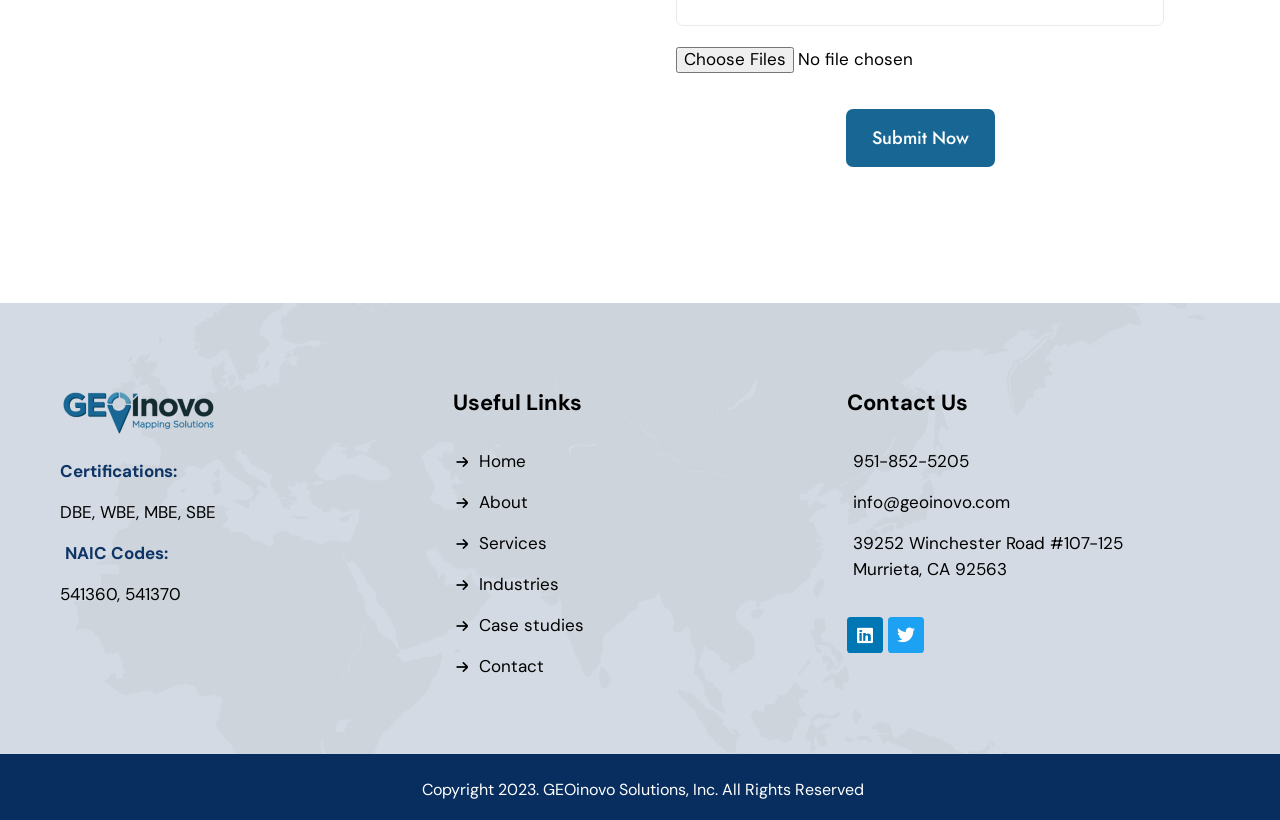Provide a brief response to the question below using a single word or phrase: 
What are the certifications mentioned?

DBE, WBE, MBE, SBE